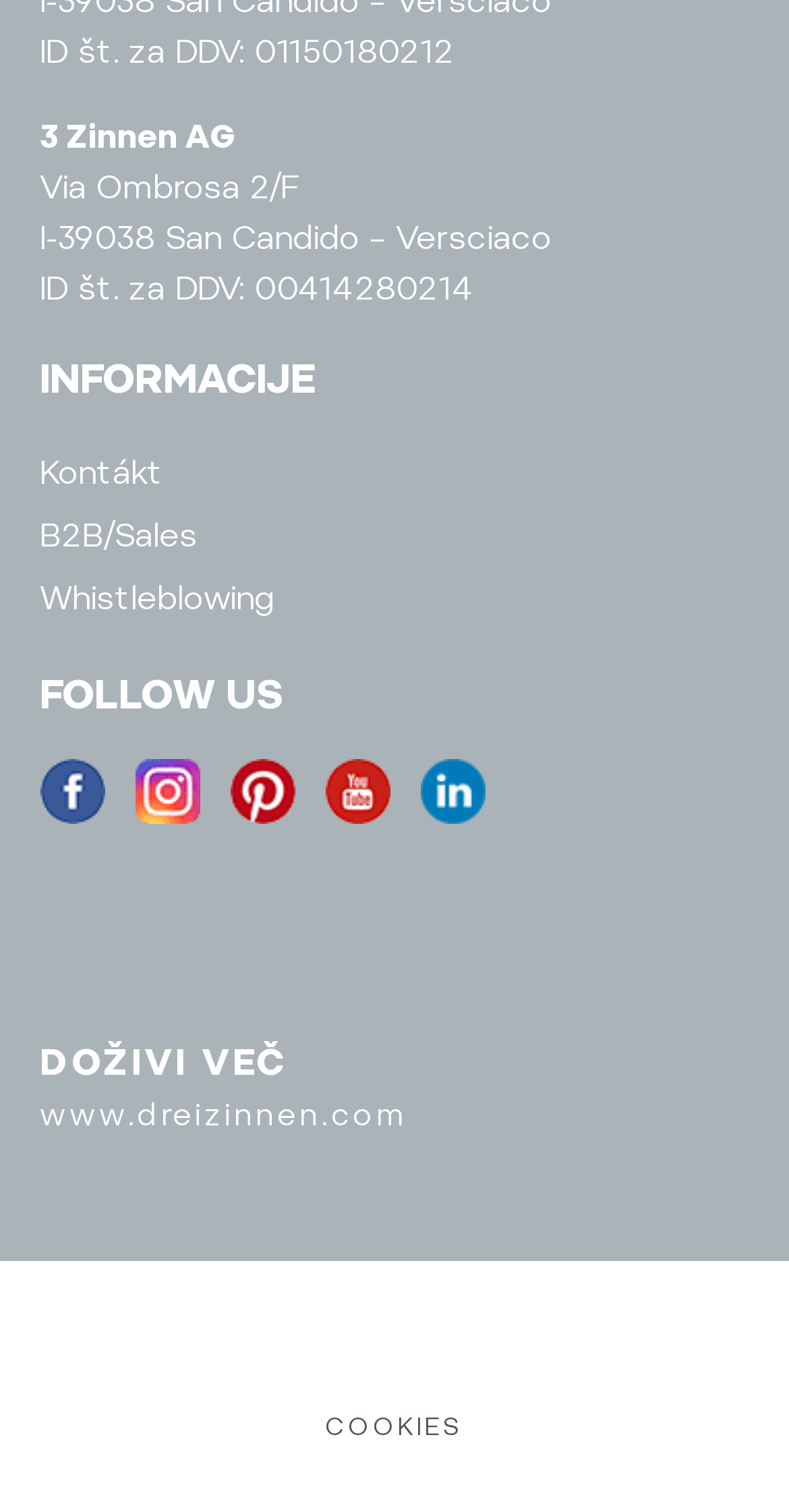Based on what you see in the screenshot, provide a thorough answer to this question: What is the address of the company?

The company's address can be found in the top section of the webpage, where the company's contact information is listed. The address is provided in two lines, with 'Via Ombrosa 2/F' being the street address and 'I-39038 San Candido – Versciaco' being the city and postal code.